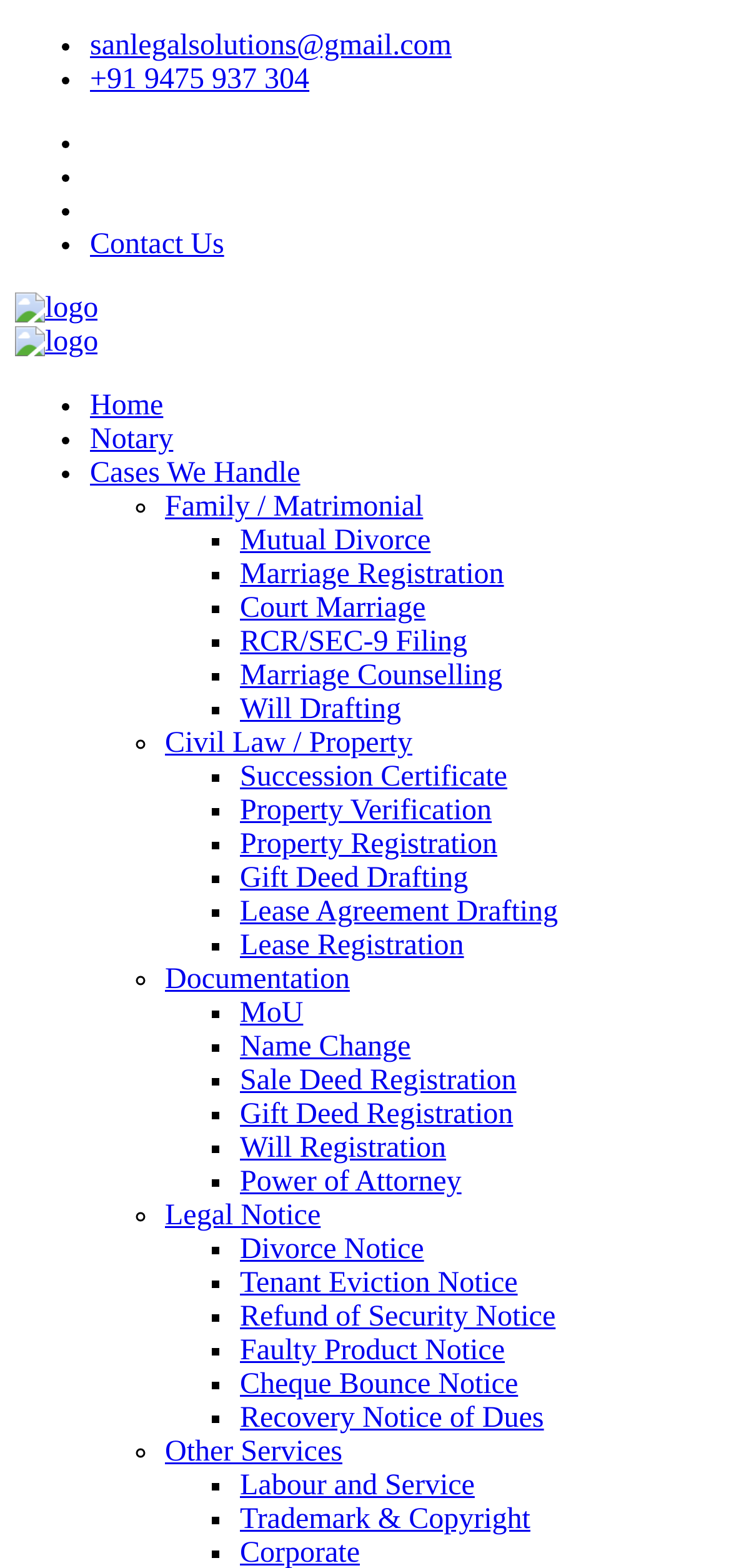Using the given description, provide the bounding box coordinates formatted as (top-left x, top-left y, bottom-right x, bottom-right y), with all values being floating point numbers between 0 and 1. Description: Cases We Handle

[0.123, 0.292, 0.411, 0.312]